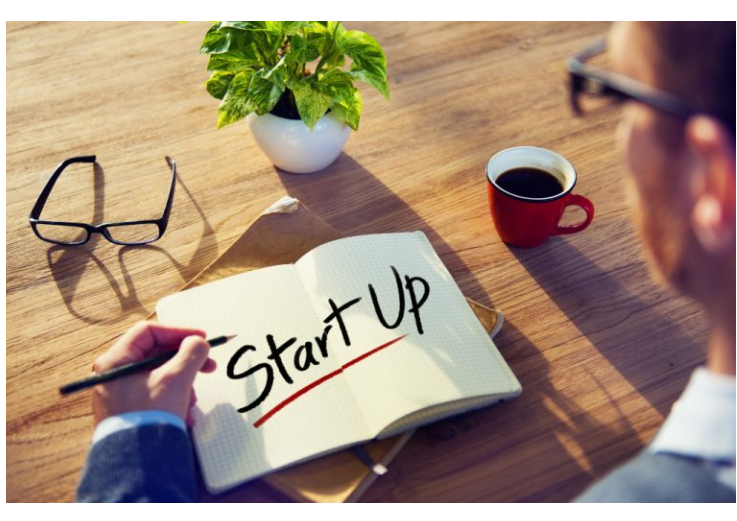What is the purpose of the green plant?
Please give a detailed and thorough answer to the question, covering all relevant points.

The lush green plant in a white pot is included in the scene to add a touch of life and vitality, creating a sense of balance and harmony amidst the entrepreneurial endeavors.